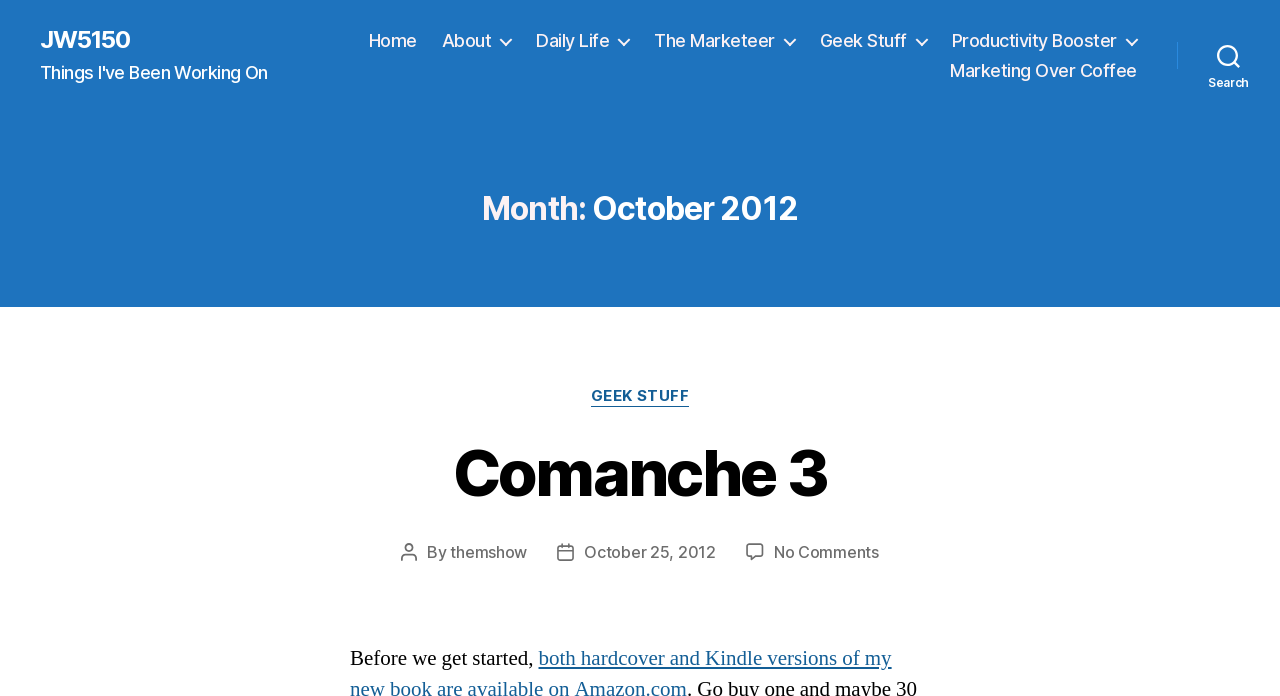When was the blog post published?
Using the image as a reference, answer the question with a short word or phrase.

October 25, 2012